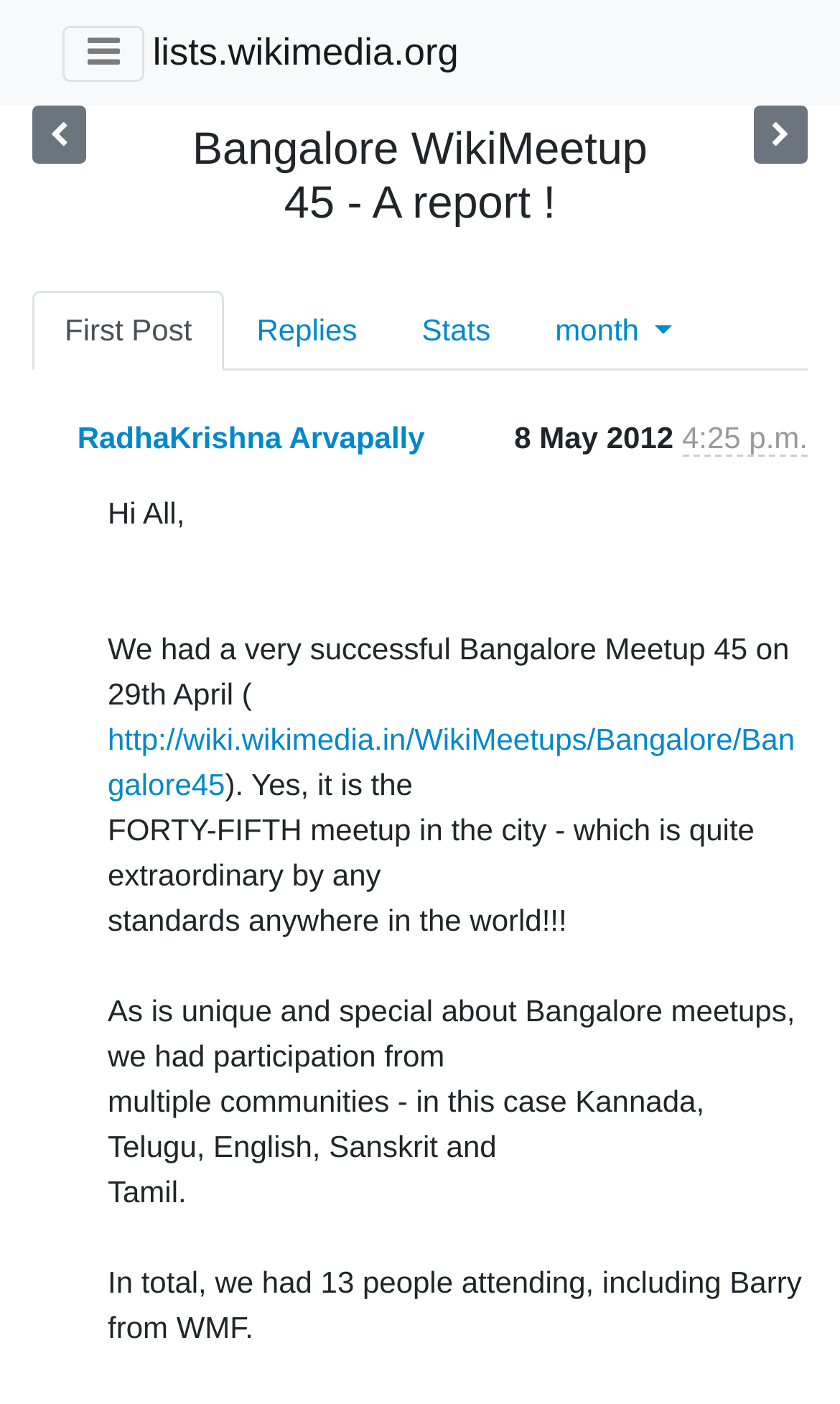What is the time mentioned in the message?
Using the details shown in the screenshot, provide a comprehensive answer to the question.

I found the answer by reading the text in the StaticText element with bounding box coordinates [0.812, 0.3, 0.962, 0.324], which says '4:25 p.m.'.